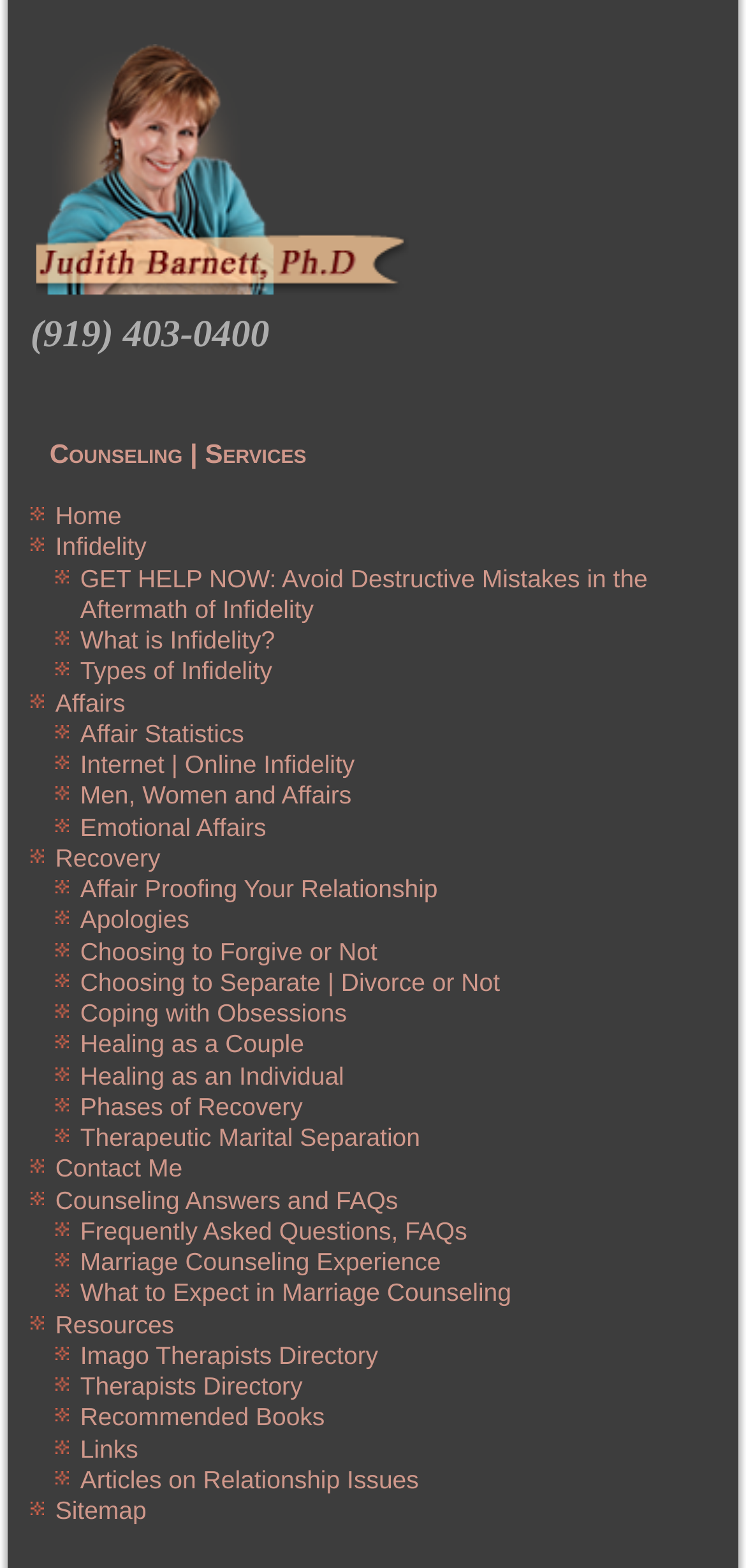Give a short answer using one word or phrase for the question:
What is the purpose of the link 'Therapeutic Marital Separation'?

Recovery